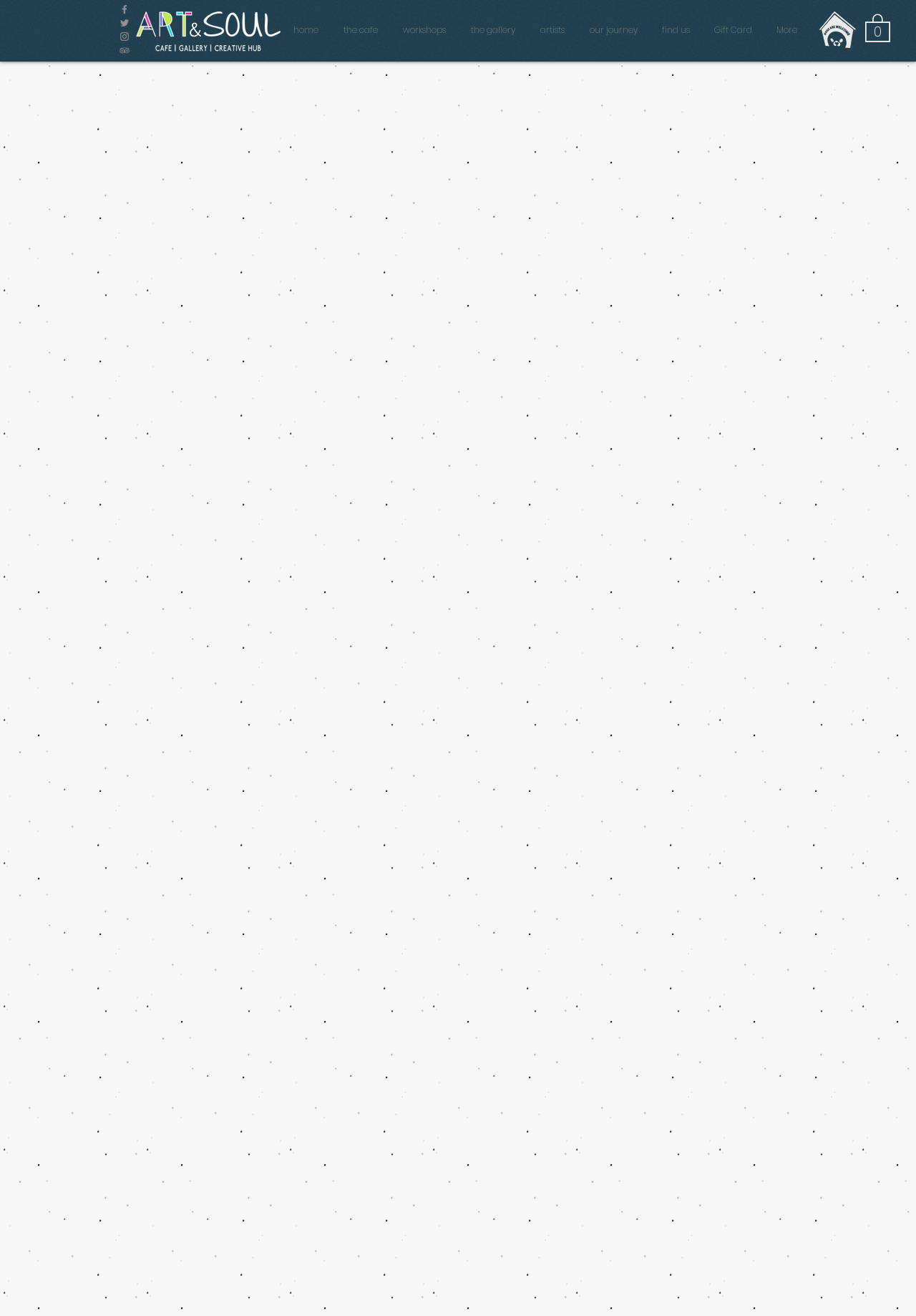Specify the bounding box coordinates for the region that must be clicked to perform the given instruction: "Check the McAfee SECURE badge".

[0.922, 0.675, 1.0, 0.696]